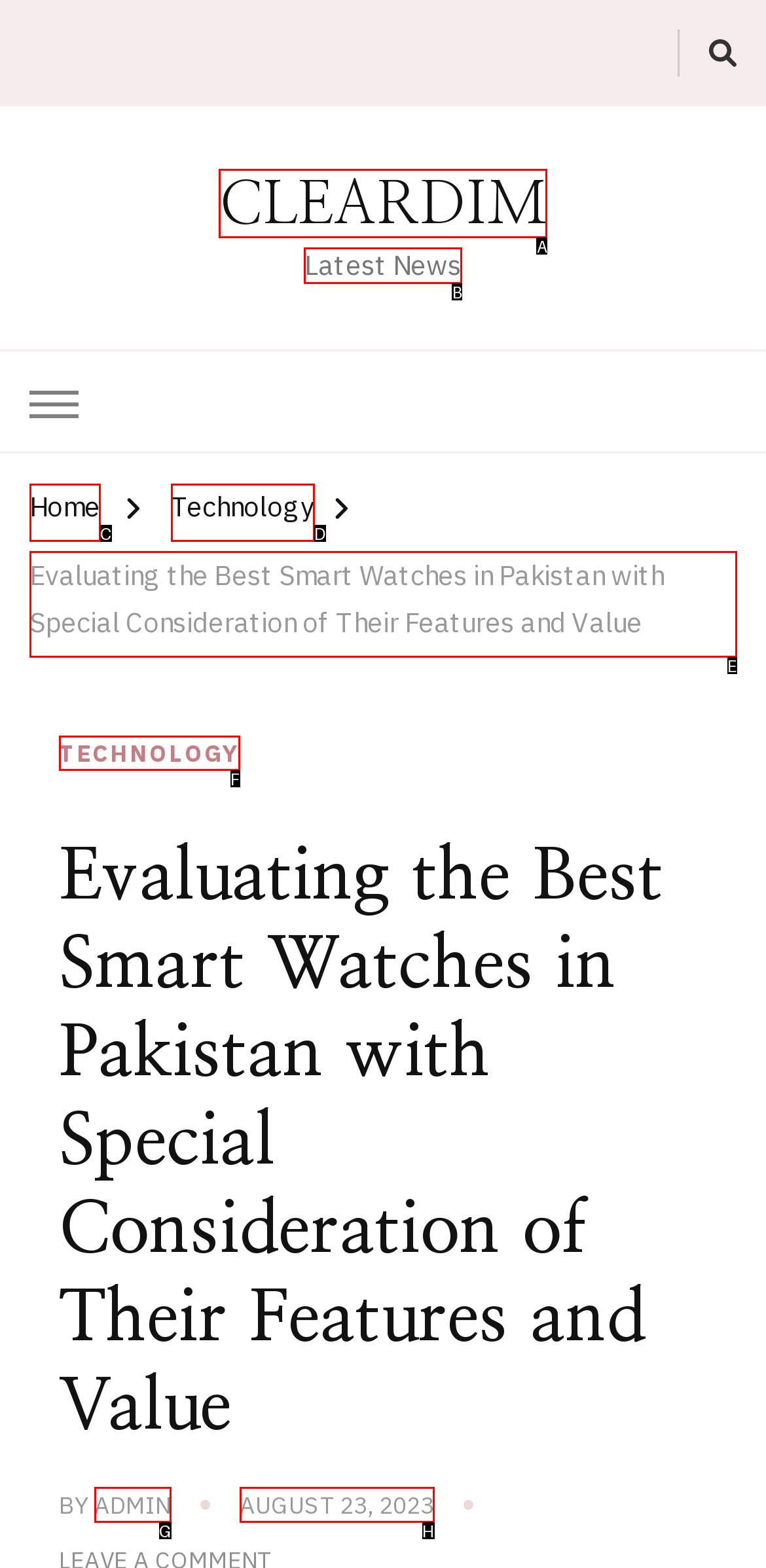Tell me which one HTML element I should click to complete the following task: Read the product description
Answer with the option's letter from the given choices directly.

None